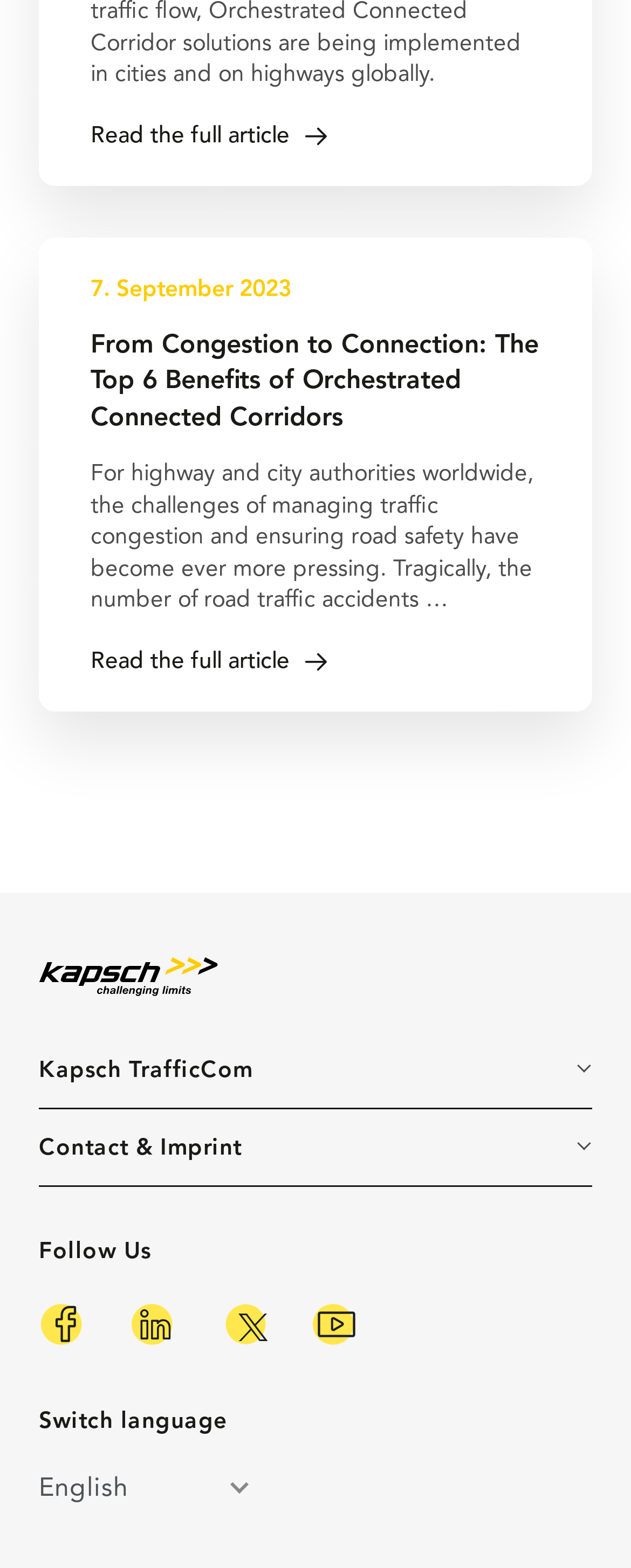Pinpoint the bounding box coordinates of the area that should be clicked to complete the following instruction: "Read the full article". The coordinates must be given as four float numbers between 0 and 1, i.e., [left, top, right, bottom].

[0.144, 0.415, 0.856, 0.429]